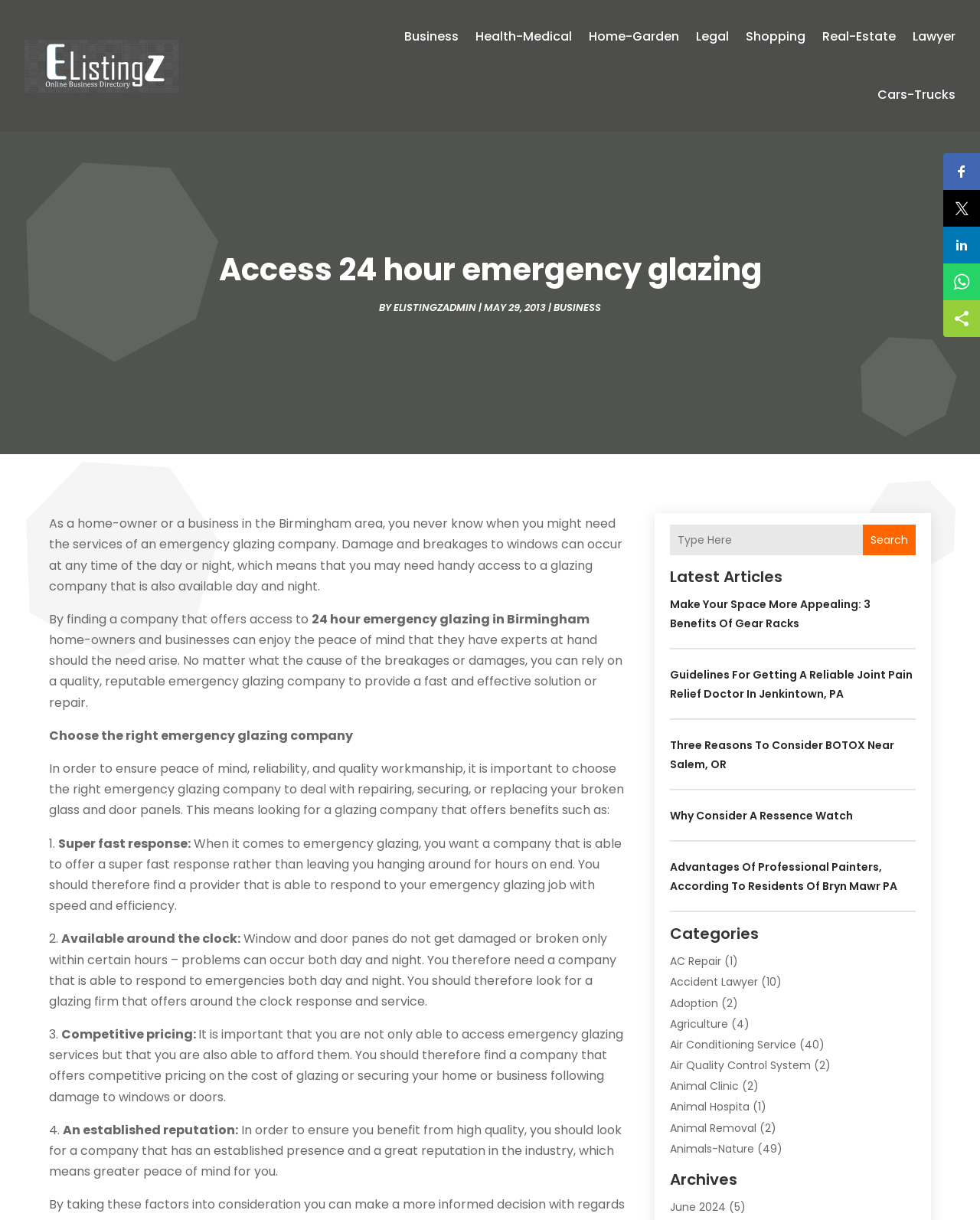What is the purpose of finding a company that offers 24 hour emergency glazing?
Give a single word or phrase as your answer by examining the image.

Peace of mind